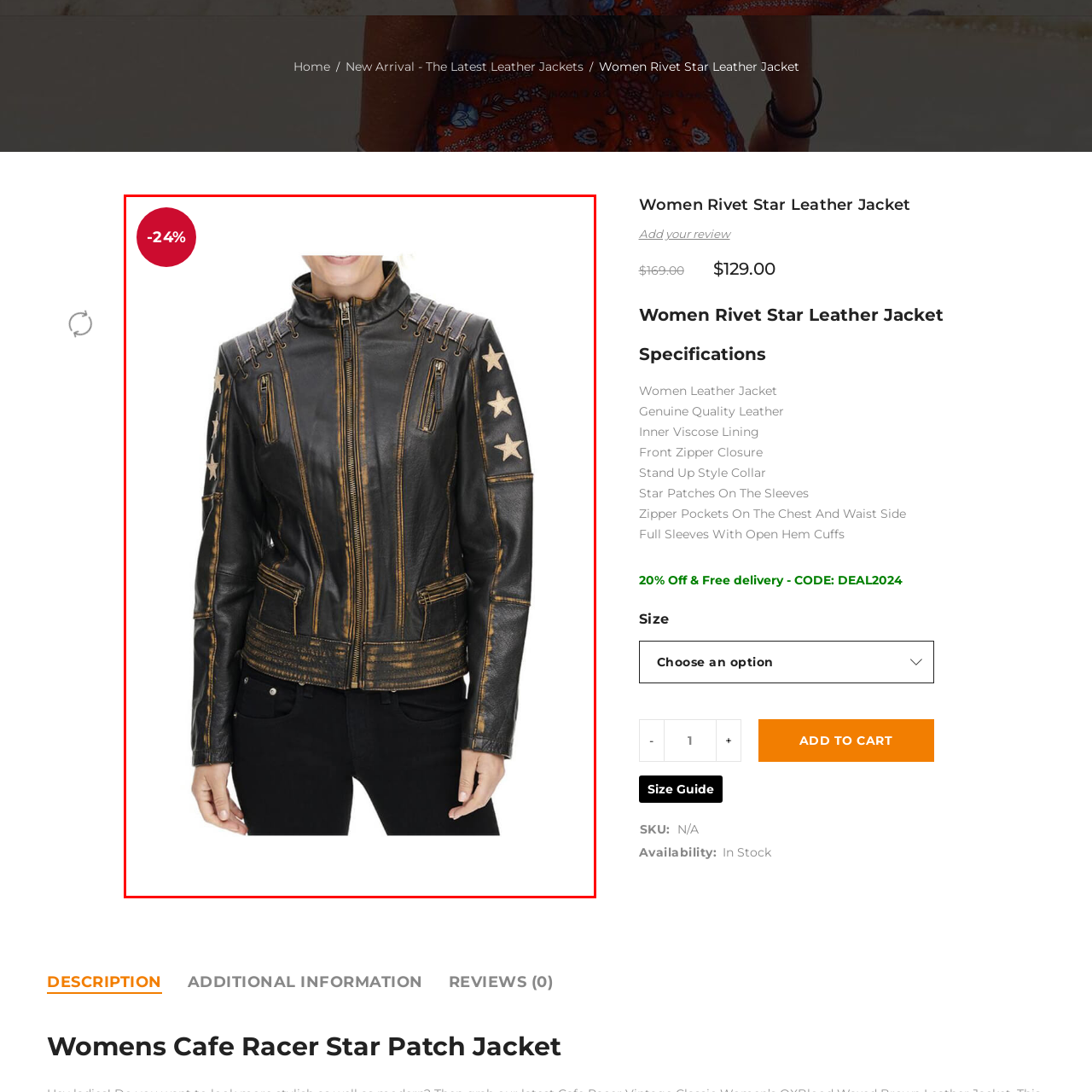What is the purpose of the red tag?
Carefully examine the content inside the red bounding box and give a detailed response based on what you observe.

The caption states that the red tag indicates a 24% discount, suggesting that the tag is used to highlight a limited-time offer or promotion.